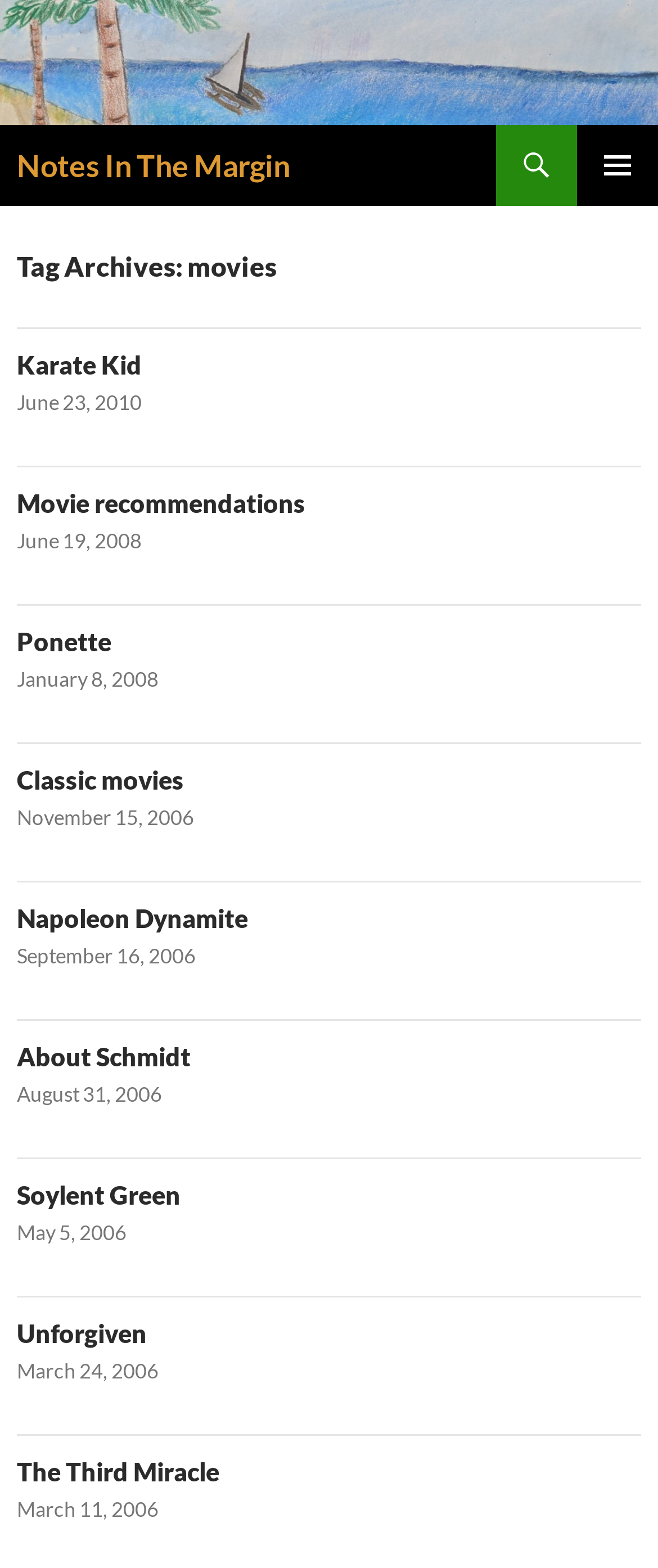Provide a brief response using a word or short phrase to this question:
What is the name of the blog?

Notes In The Margin